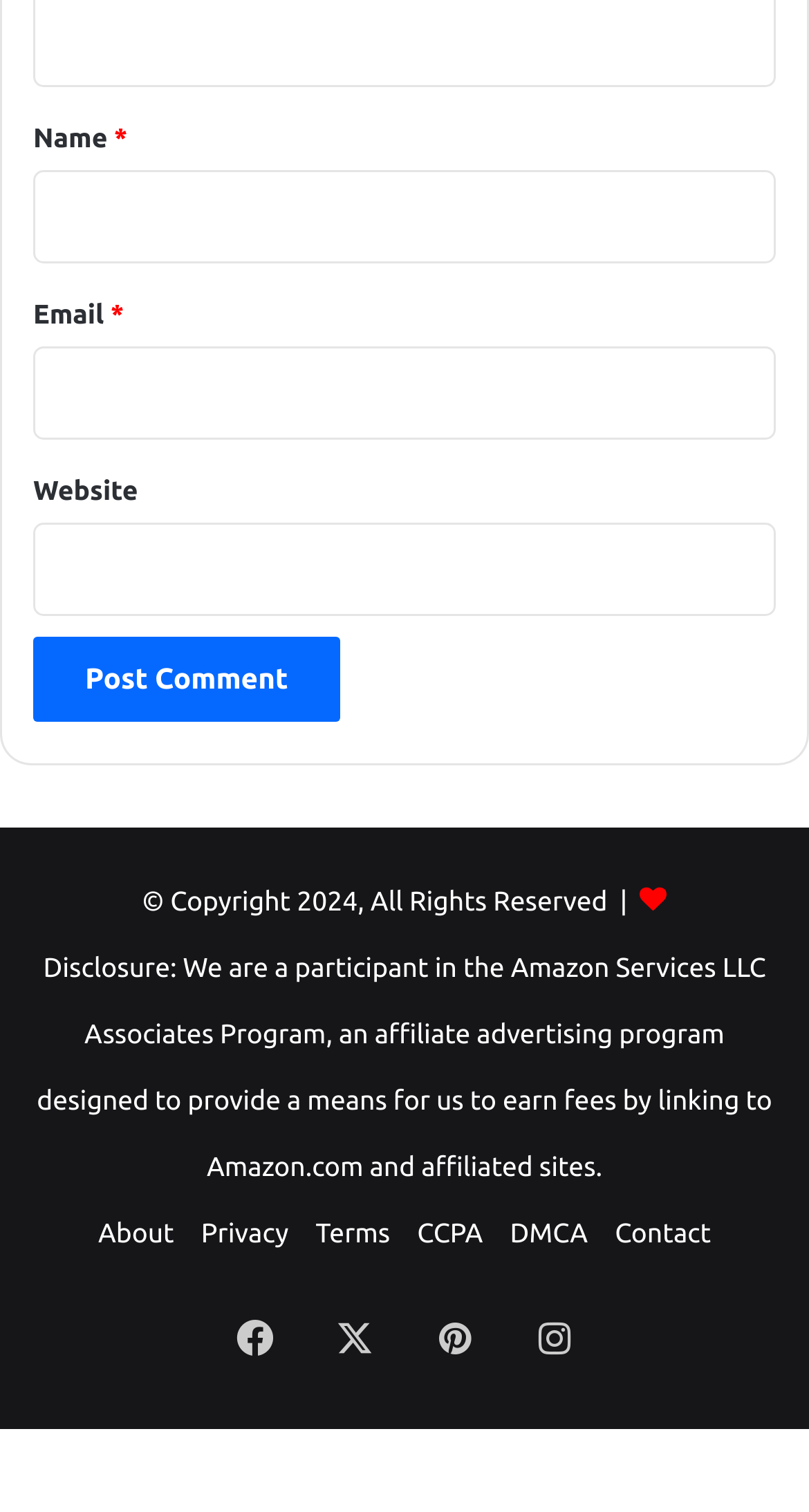Highlight the bounding box coordinates of the region I should click on to meet the following instruction: "Enter your name".

[0.041, 0.113, 0.959, 0.175]